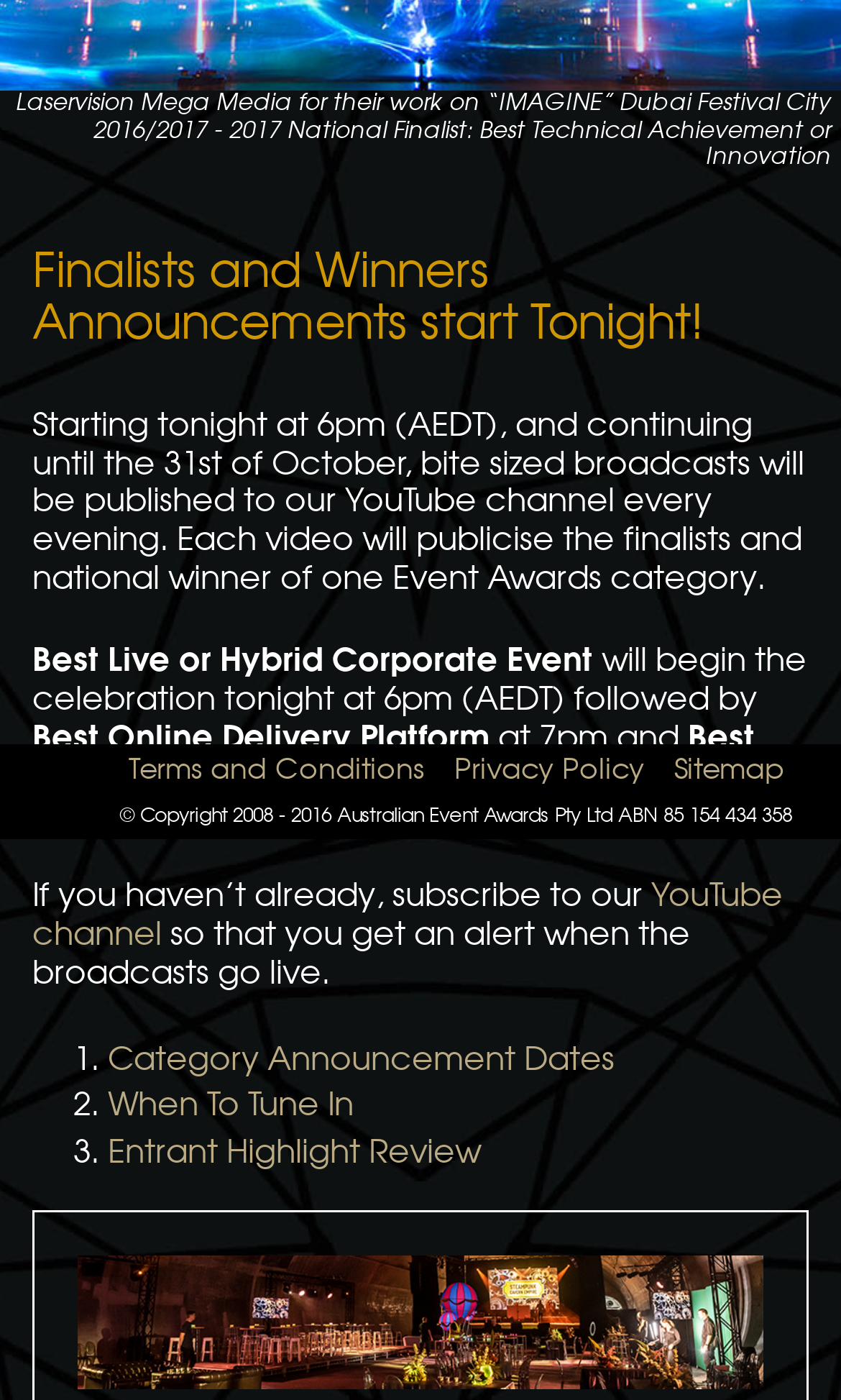Using the description "Privacy Policy", predict the bounding box of the relevant HTML element.

[0.54, 0.538, 0.765, 0.567]